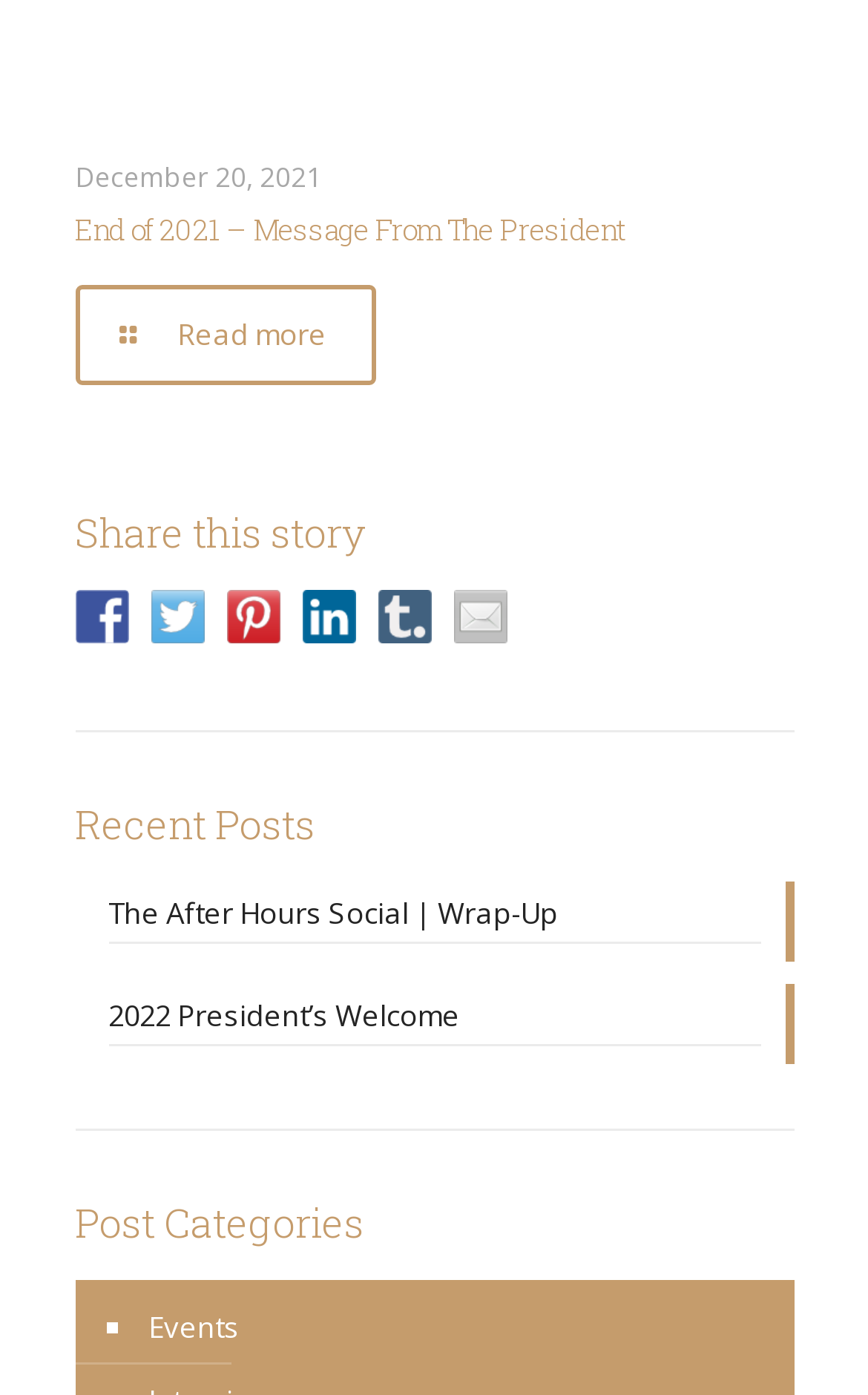Find the bounding box coordinates of the clickable element required to execute the following instruction: "View recent posts". Provide the coordinates as four float numbers between 0 and 1, i.e., [left, top, right, bottom].

[0.086, 0.573, 0.914, 0.608]